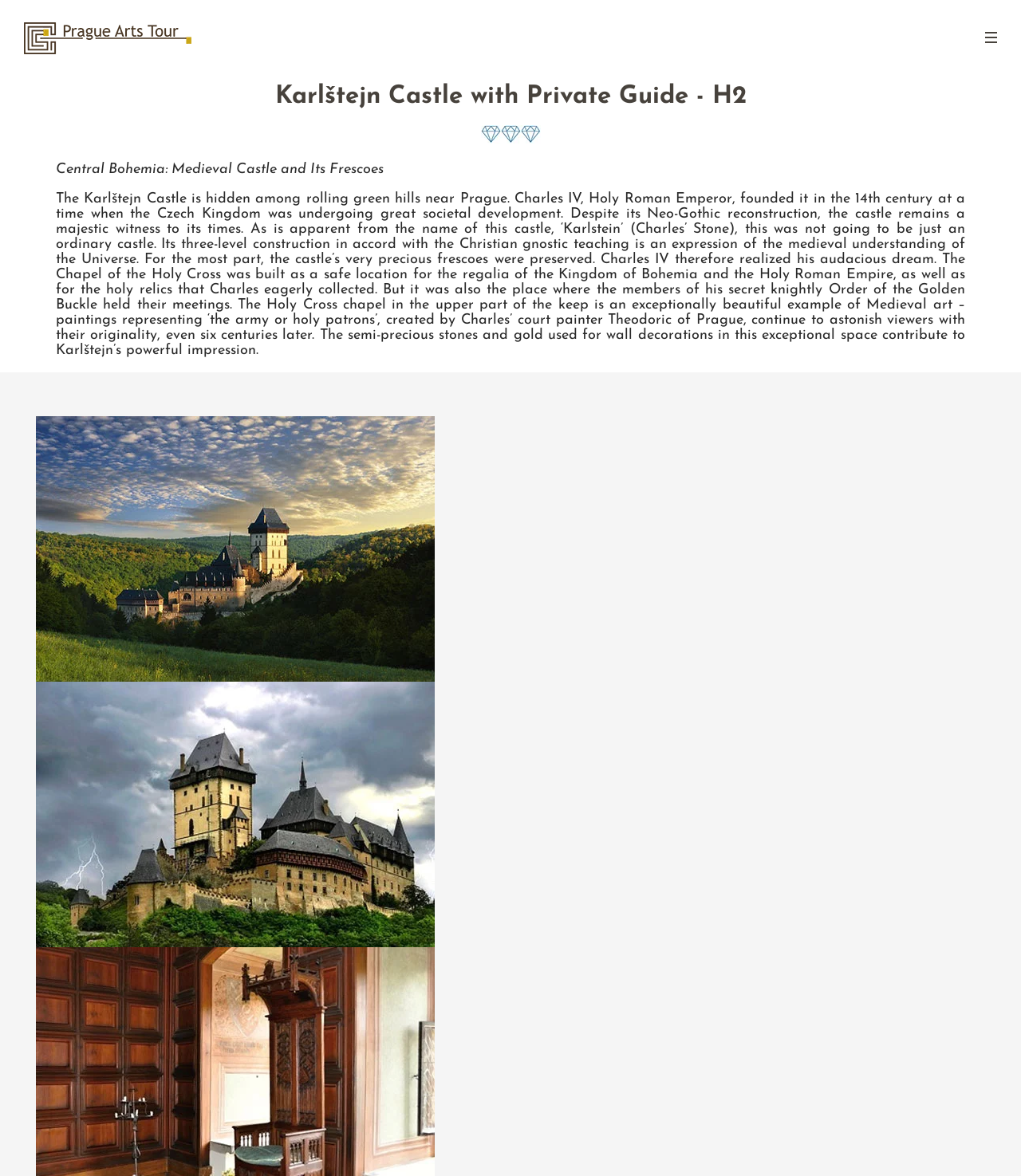What is the location of the castle?
Make sure to answer the question with a detailed and comprehensive explanation.

From the text 'The Karlštejn Castle is hidden among rolling green hills near Prague...', I can infer that the castle is located near Prague.